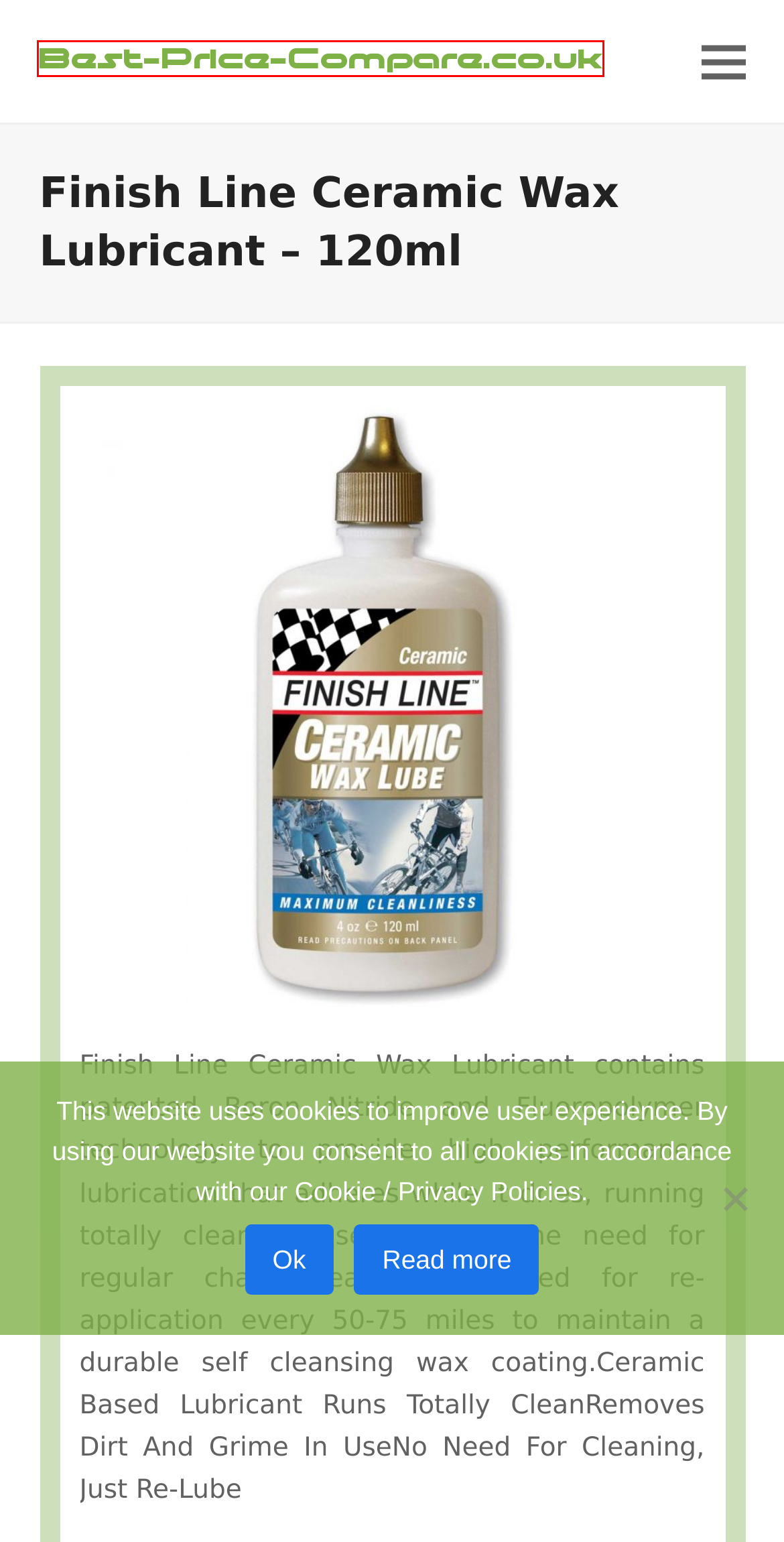You are provided with a screenshot of a webpage highlighting a UI element with a red bounding box. Choose the most suitable webpage description that matches the new page after clicking the element in the bounding box. Here are the candidates:
A. Finish Line Krytech Lubricant - 120ml
B. Finish Line Ceramic Wet Lubricant - 120ml
C. Sports Equipment Merchants A-Z | Best-Price-Compare
D. Buy Finish Line Ceramic Wax Lubricant | Tweeks Cycles
E. Finish Line 1-Step Cleaner & Lubricant - 120ml
F. Cookie Policy - Best Price Compare
G. Sportswear SportsGear & Sports Equipment | Best Price Compare
H. Shopping - Best Price Compare

G